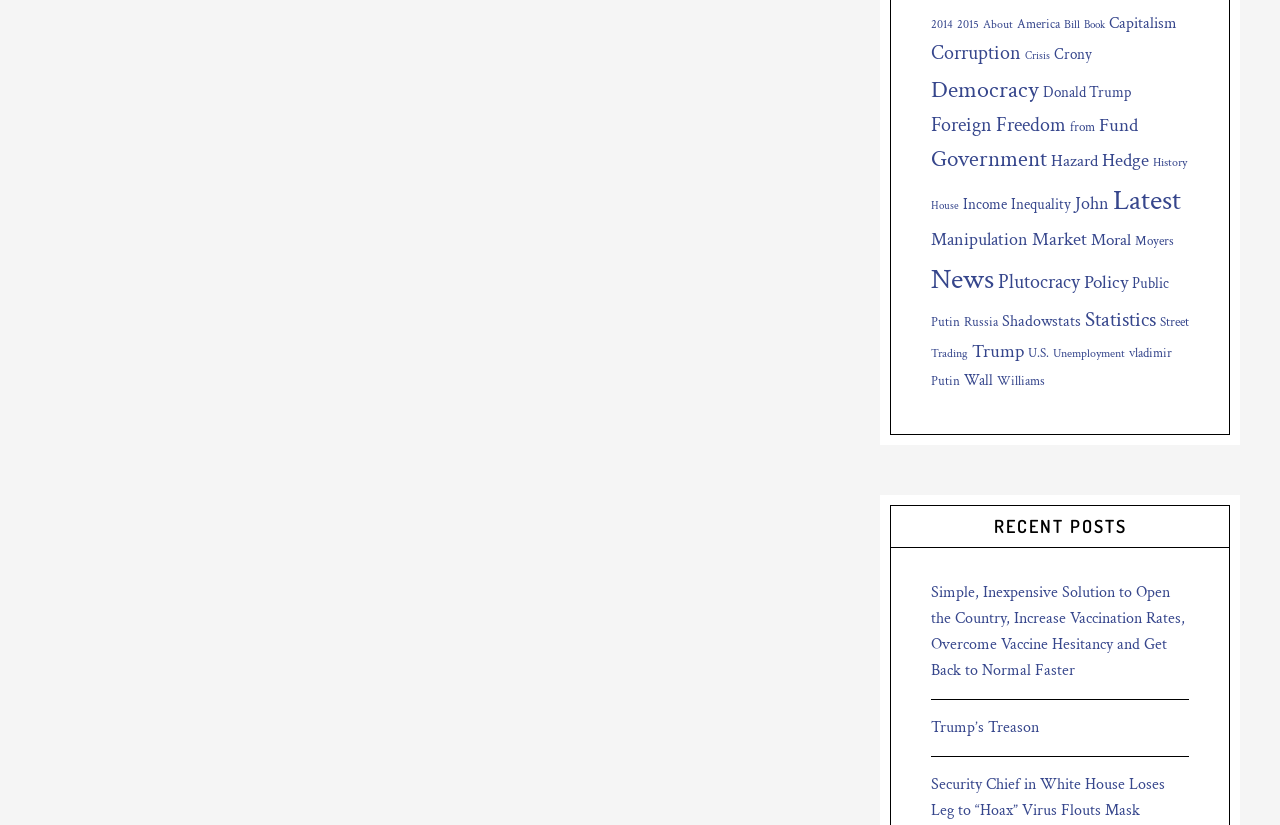What is the topic of the link with the most items? Analyze the screenshot and reply with just one word or a short phrase.

News